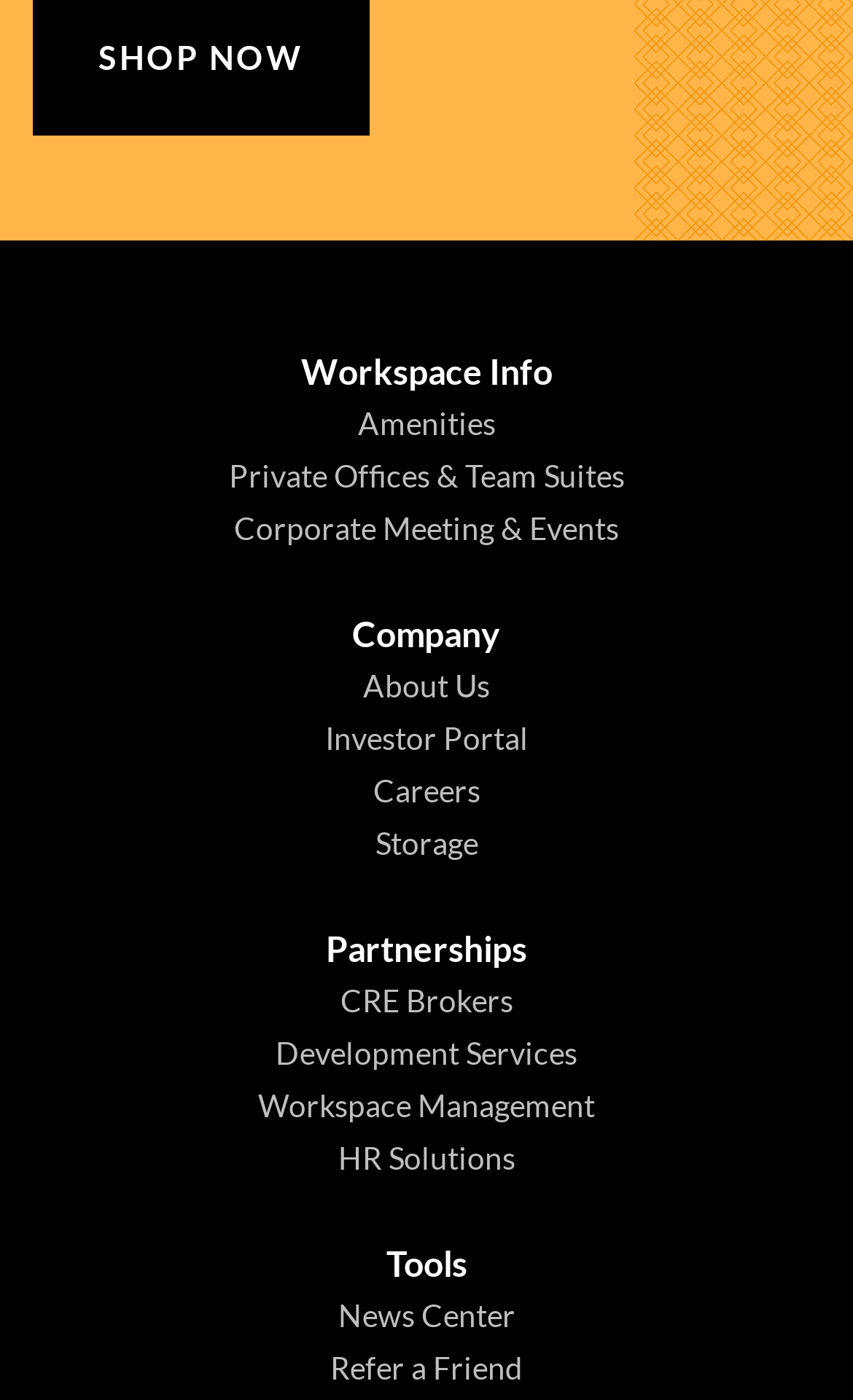What is the first link on the webpage?
Answer the question based on the image using a single word or a brief phrase.

Amenities